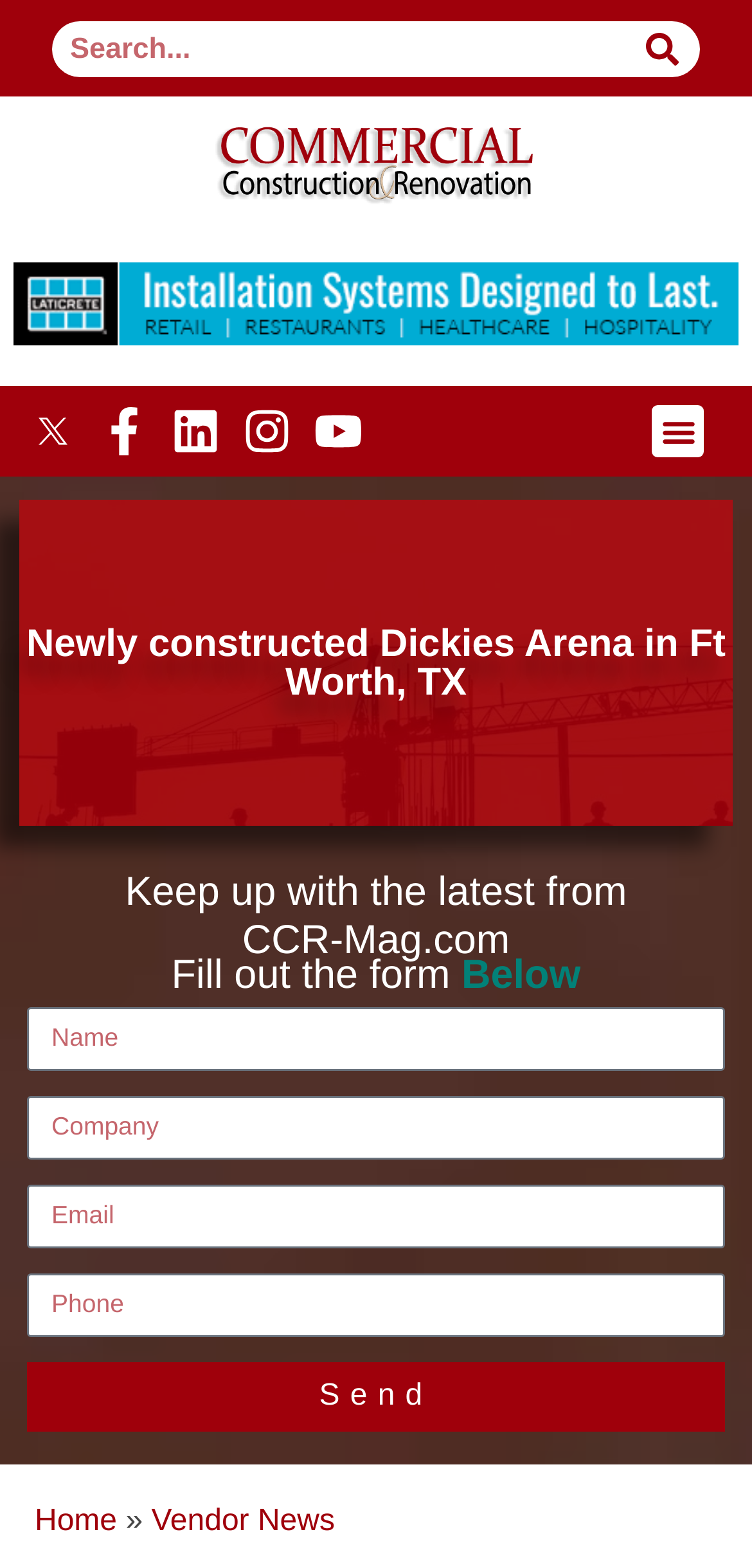What is the name of the arena?
Utilize the image to construct a detailed and well-explained answer.

The name of the arena can be found in the heading element 'Newly constructed Dickies Arena in Ft Worth, TX' which is located at the top of the webpage.